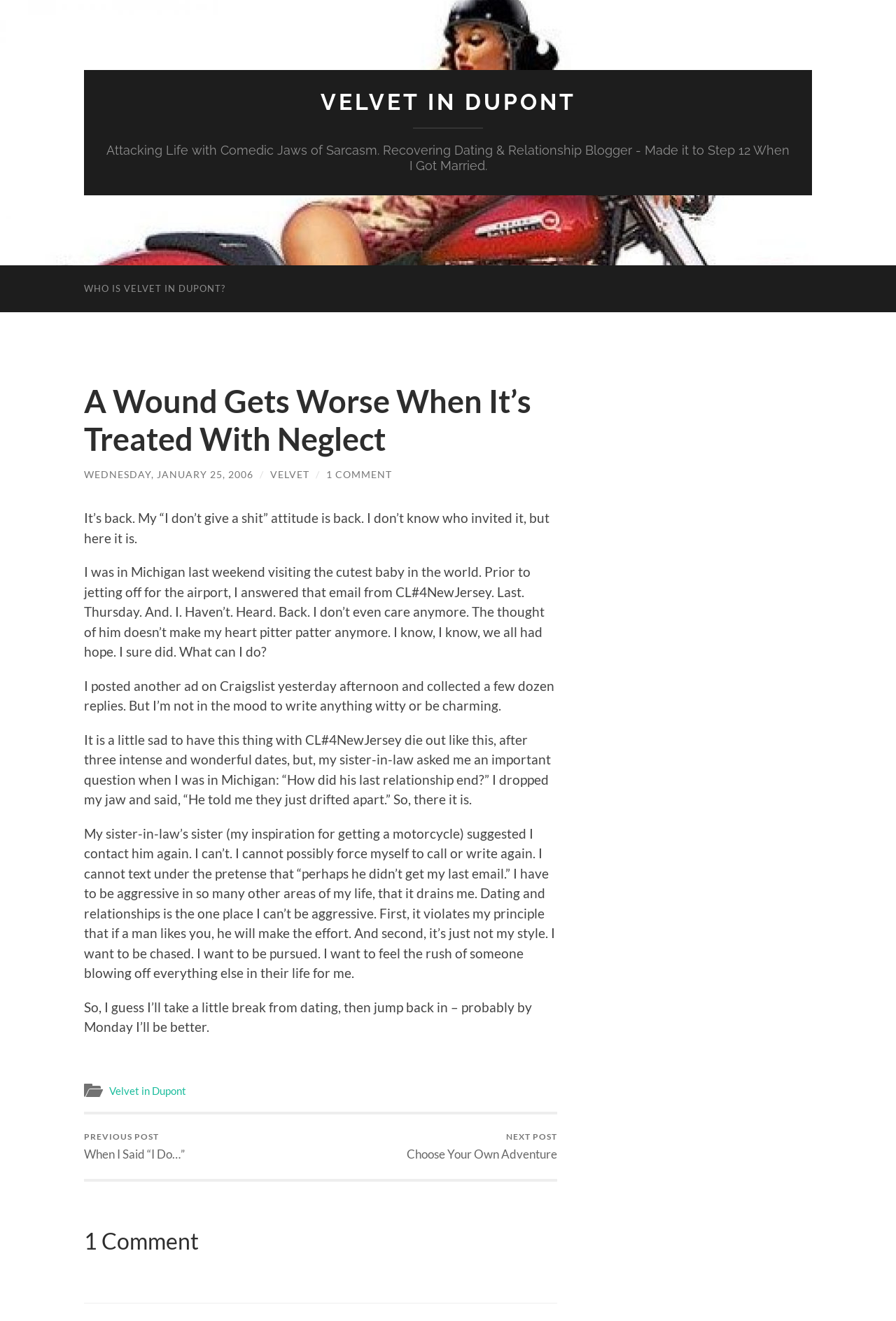What is the name of the blogger?
Answer the question with detailed information derived from the image.

The name of the blogger can be found in the link 'VELVET IN DUPONT' at the top of the page, and also in the text 'Attacking Life with Comedic Jaws of Sarcasm. Recovering Dating & Relationship Blogger - Made it to Step 12 When I Got Married.' which describes the blogger.